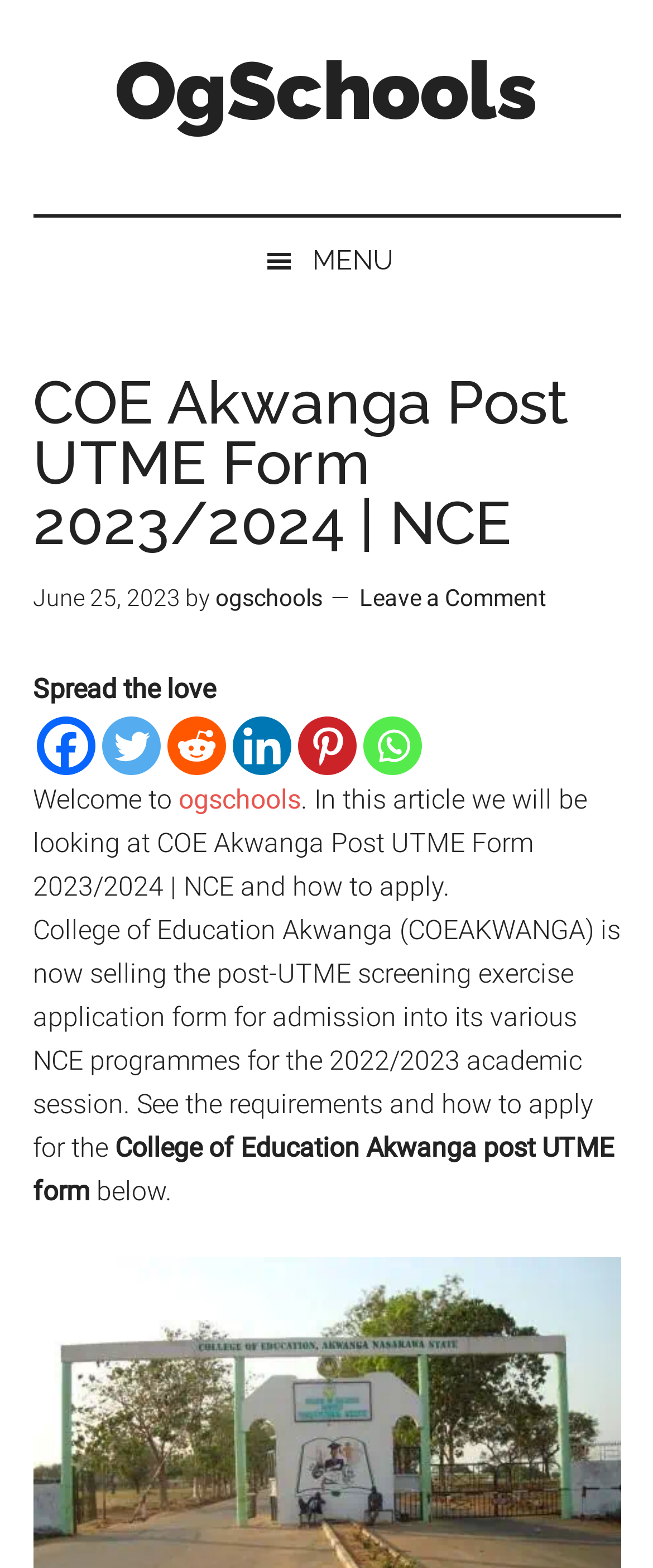Can you extract the headline from the webpage for me?

COE Akwanga Post UTME Form 2023/2024 | NCE